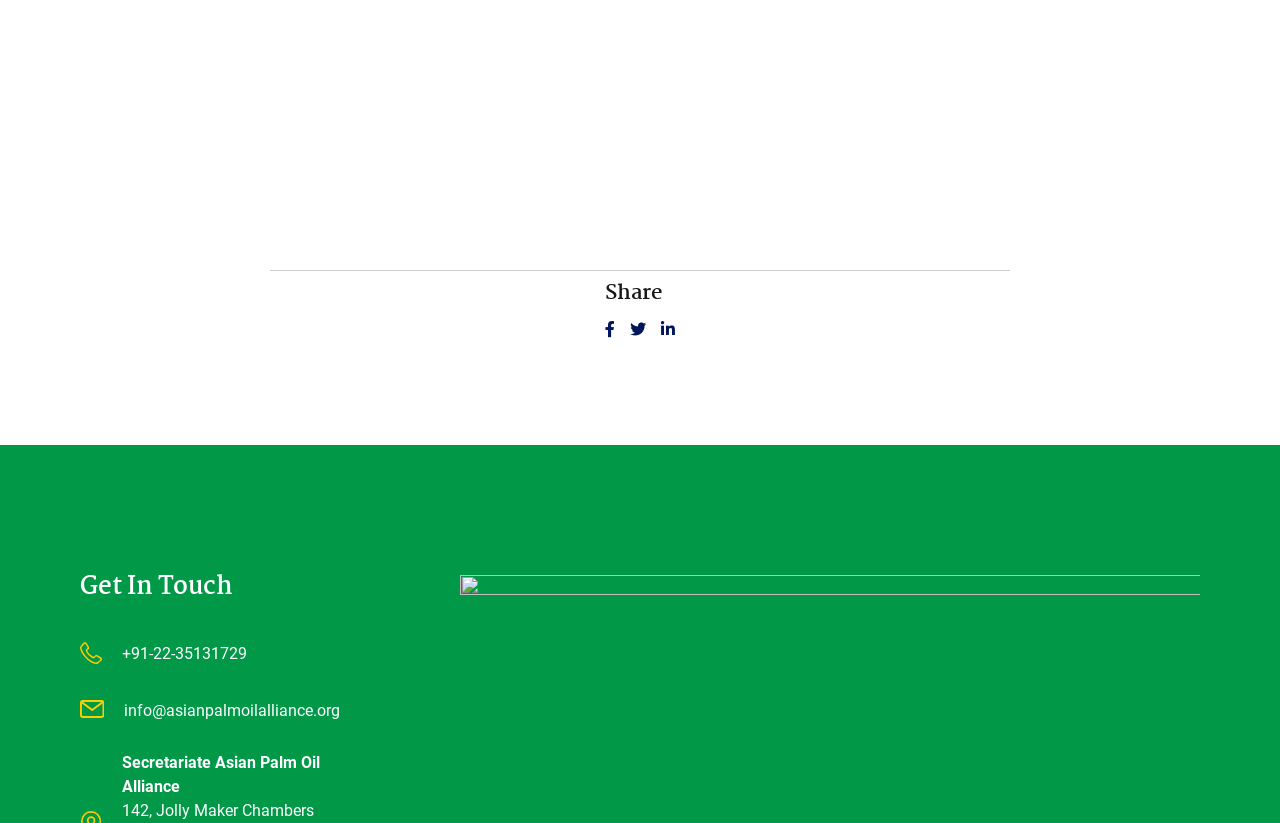Can you look at the image and give a comprehensive answer to the question:
What is the purpose of the links in the footer?

The links in the footer have icons representing different social media platforms, indicating that they are meant for sharing the webpage's content on those platforms.